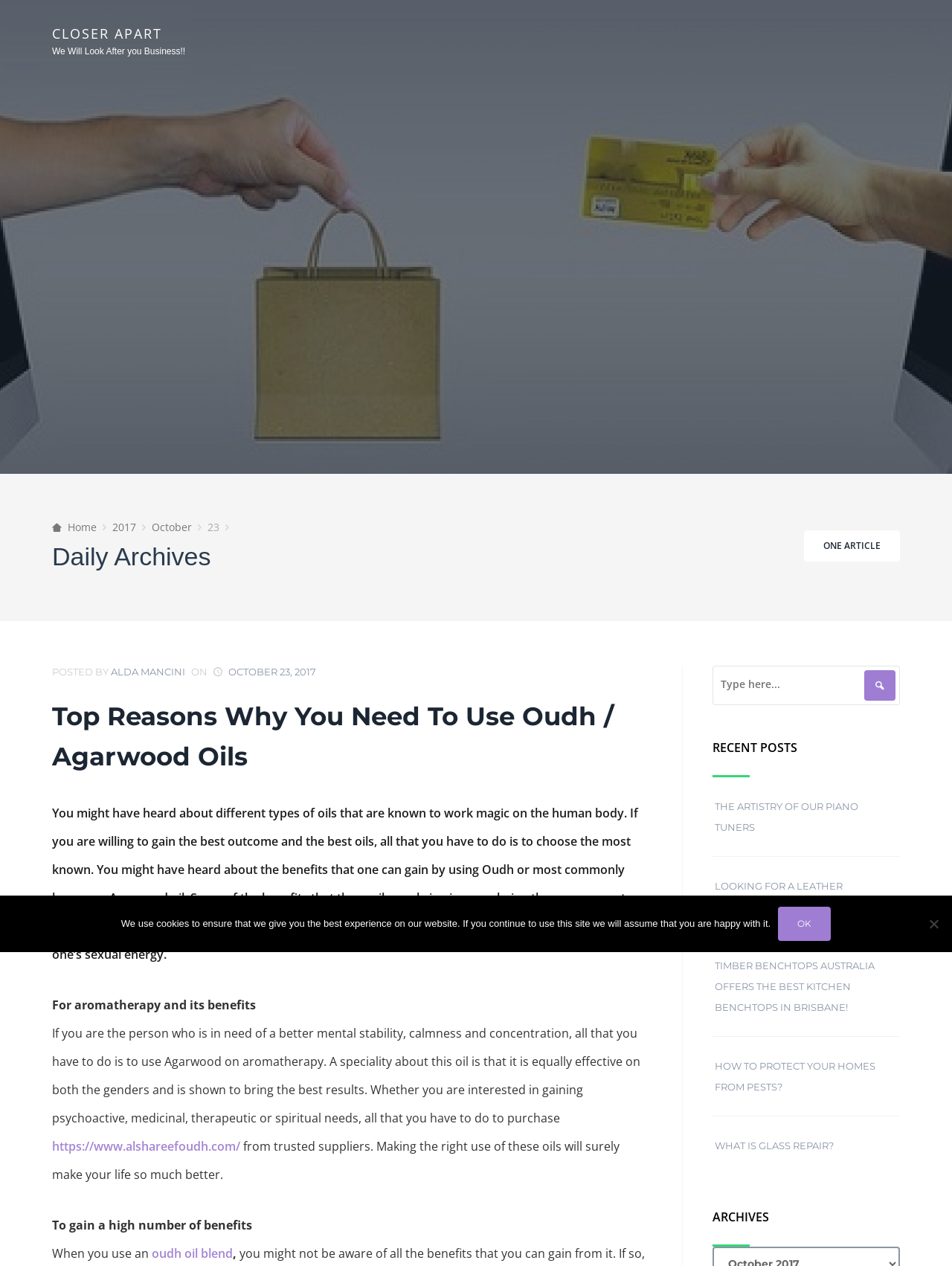Pinpoint the bounding box coordinates of the area that must be clicked to complete this instruction: "Click on the 'Top Reasons Why You Need To Use Oudh / Agarwood Oils' link".

[0.055, 0.548, 0.645, 0.616]